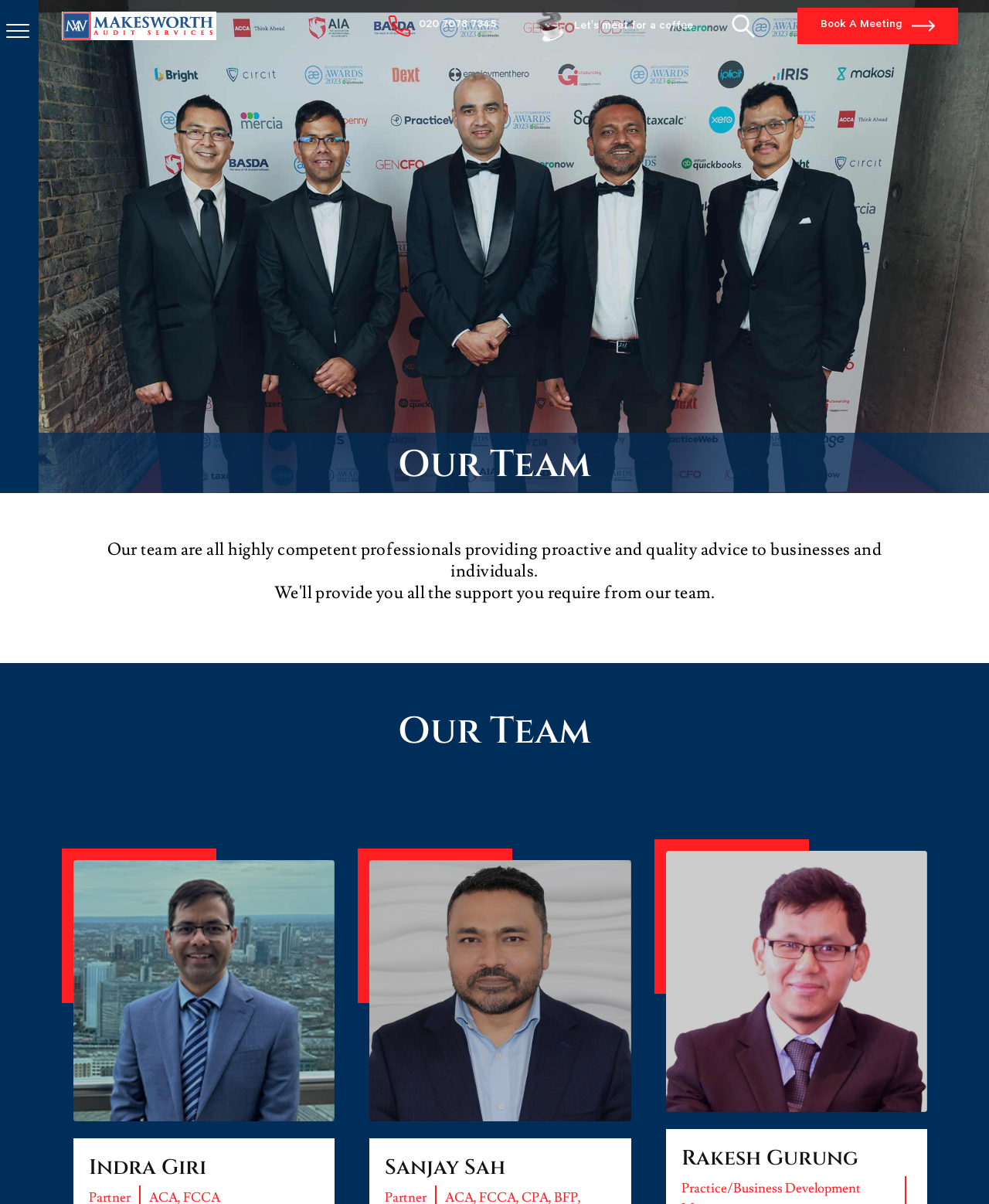What is the phone number provided on this page?
Please provide a comprehensive answer to the question based on the webpage screenshot.

I found the phone number by looking at the link element that contains the phone number. The phone number is '020 7078 7345'.